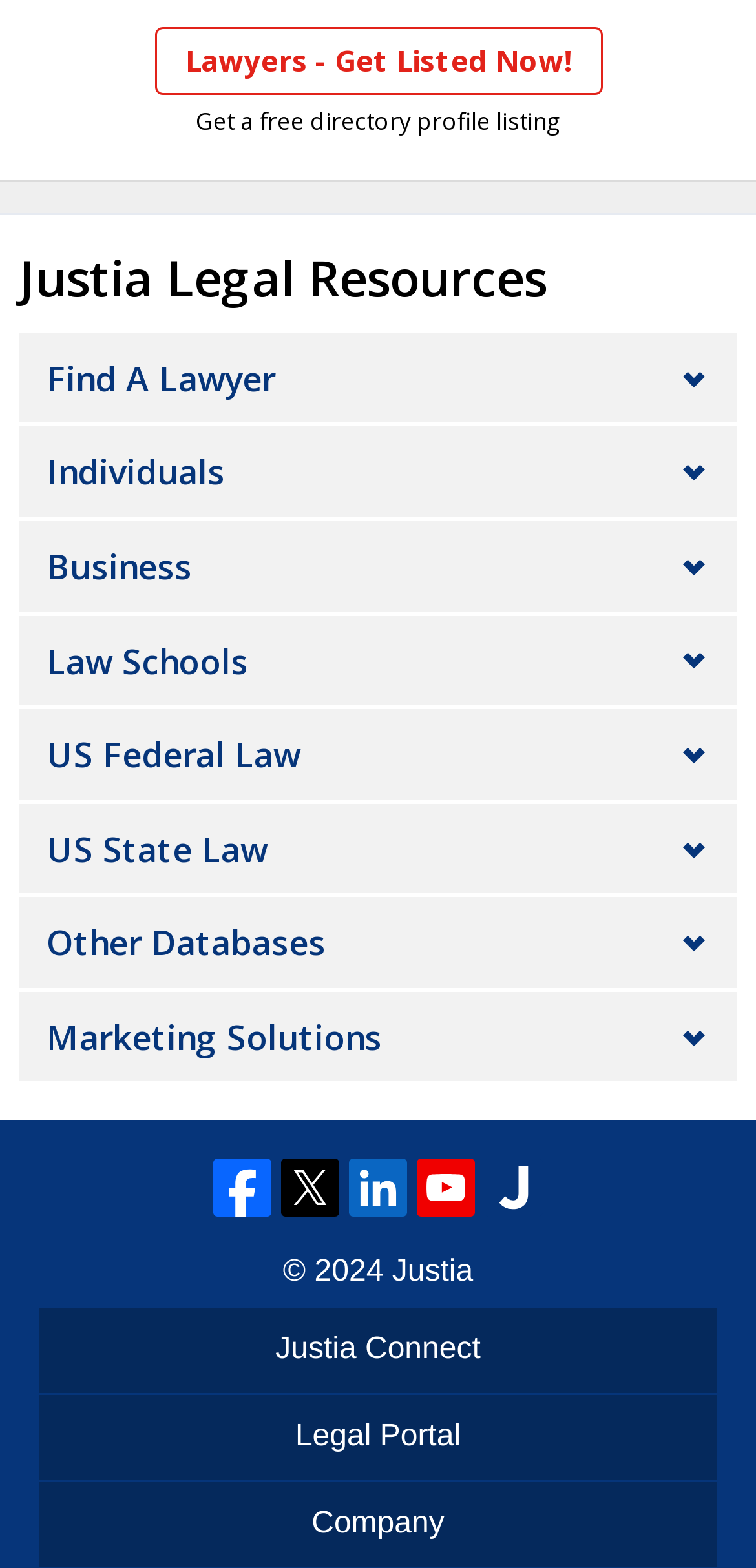Pinpoint the bounding box coordinates of the element to be clicked to execute the instruction: "Click on Blog Traffic".

None